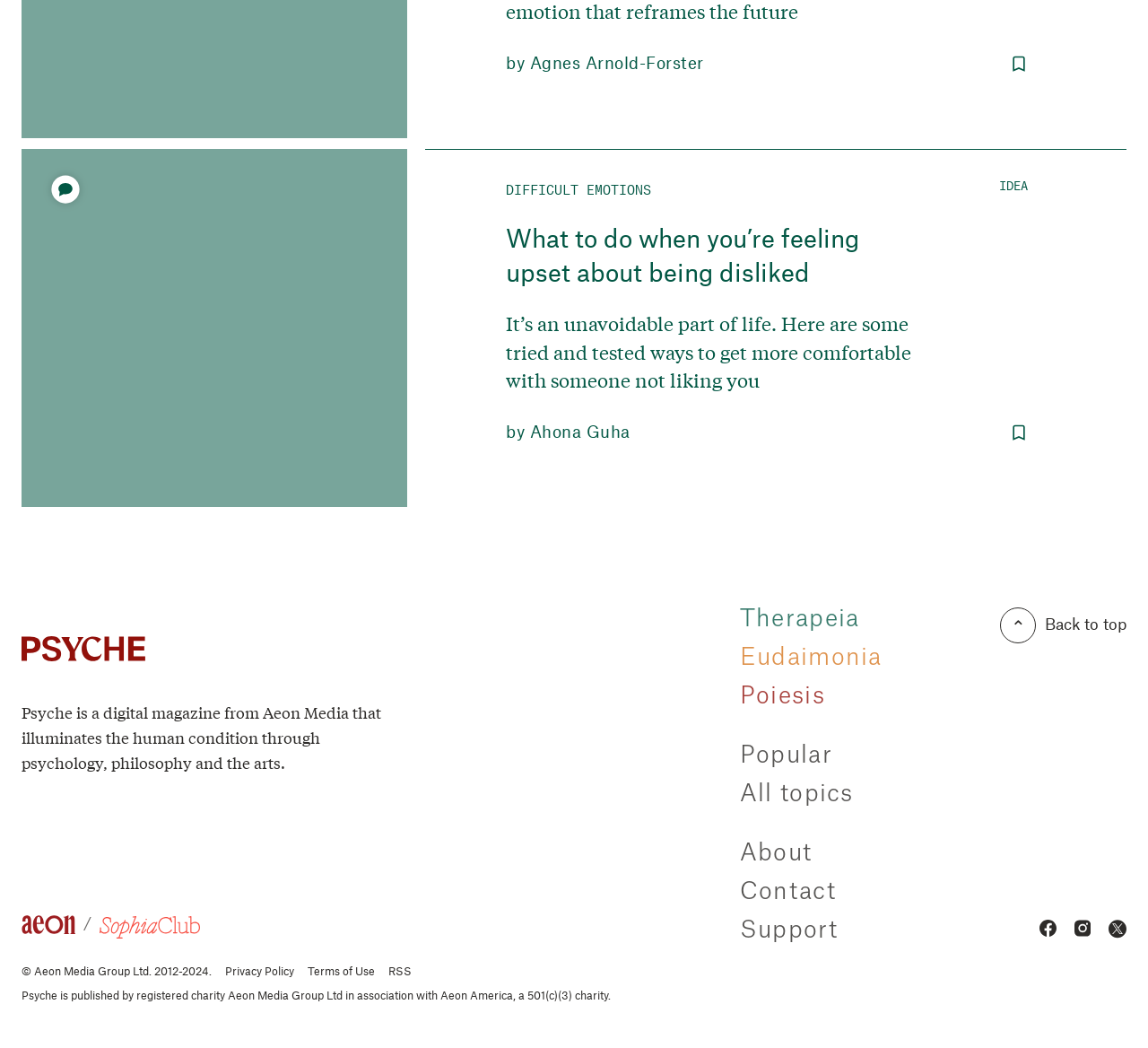What is the main topic of the article?
Respond with a short answer, either a single word or a phrase, based on the image.

Dealing with difficult emotions